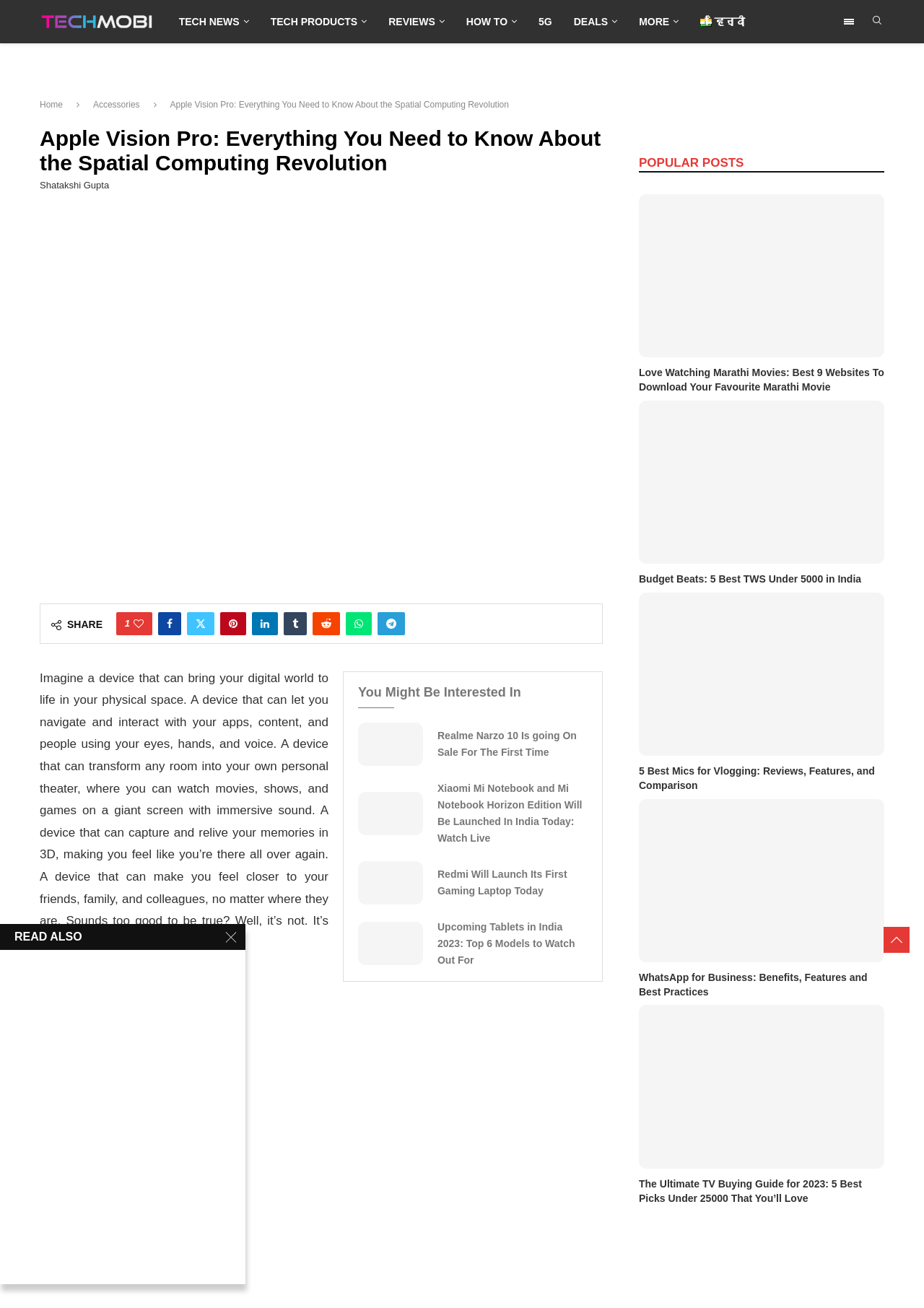What is the title or heading displayed on the webpage?

Apple Vision Pro: Everything You Need to Know About the Spatial Computing Revolution